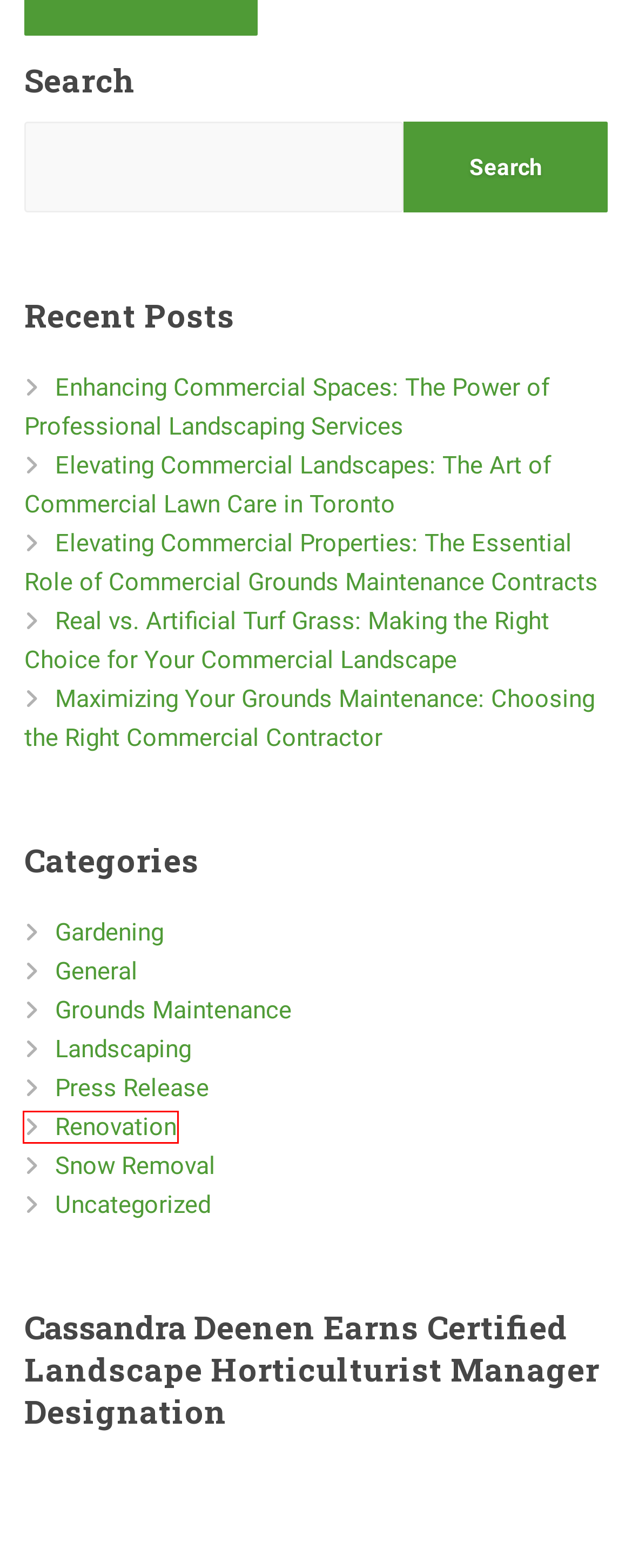Given a screenshot of a webpage featuring a red bounding box, identify the best matching webpage description for the new page after the element within the red box is clicked. Here are the options:
A. Elevating Commercial Landscapes: The Art of Commercial Lawn Care in Toronto
B. Press Release Archives - Hank Deenen Landscaping
C. Grounds Maintenance Archives - Hank Deenen Landscaping
D. Snow Removal Archives - Hank Deenen Landscaping
E. Elevating Commercial Properties: The Essential Role of Commercial Grounds Maintenance Contracts
F. Enhancing Commercial Spaces: The Power of Professional Landscaping Services
G. Maximizing Your Grounds Maintenance: Choosing the Right Commercial Contractor
H. Renovation Archives - Hank Deenen Landscaping

H